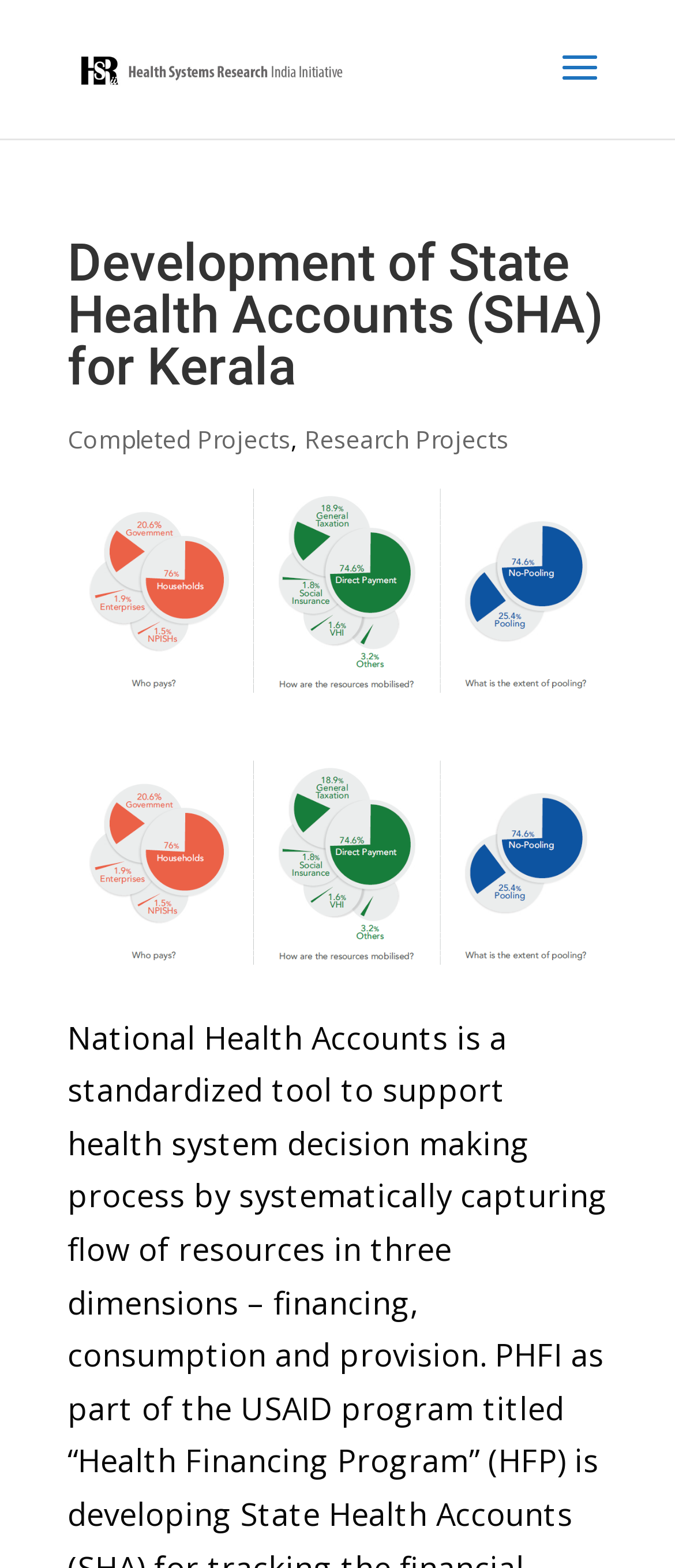Based on the description "Research Projects", find the bounding box of the specified UI element.

[0.451, 0.27, 0.754, 0.291]